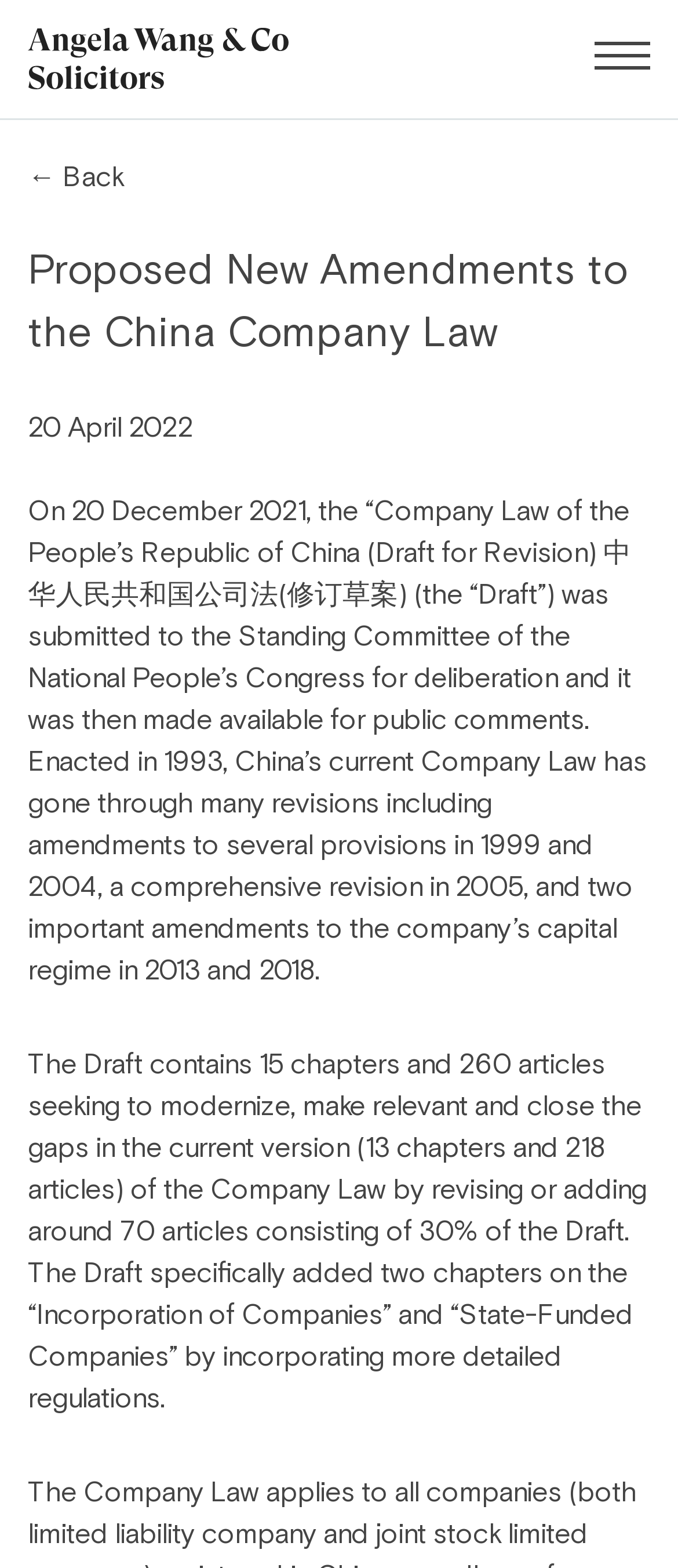How many chapters are in the current Company Law?
Based on the visual information, provide a detailed and comprehensive answer.

I found the answer by analyzing the text in the StaticText element with the bounding box coordinates [0.041, 0.668, 0.954, 0.903], which mentions that the current Company Law has 13 chapters and 218 articles.